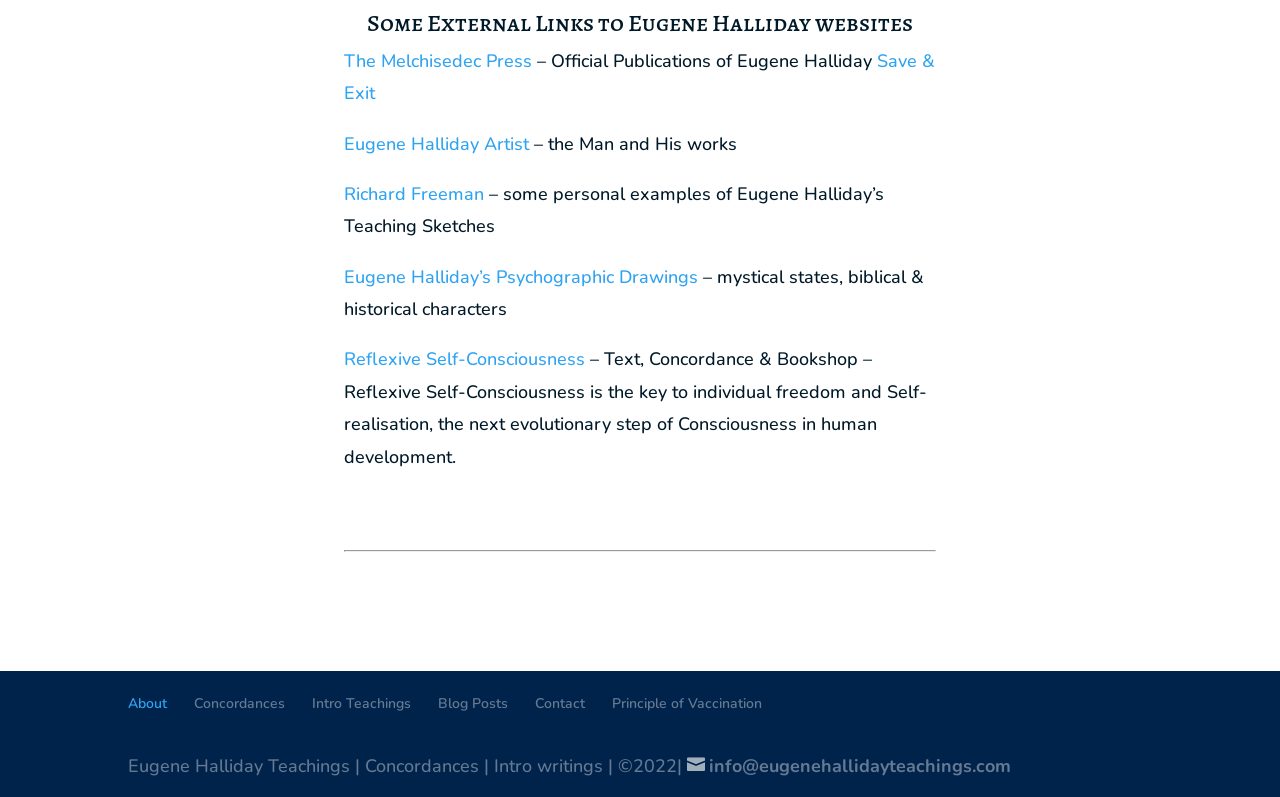Locate the bounding box coordinates of the element's region that should be clicked to carry out the following instruction: "Go to About page". The coordinates need to be four float numbers between 0 and 1, i.e., [left, top, right, bottom].

[0.1, 0.87, 0.13, 0.894]